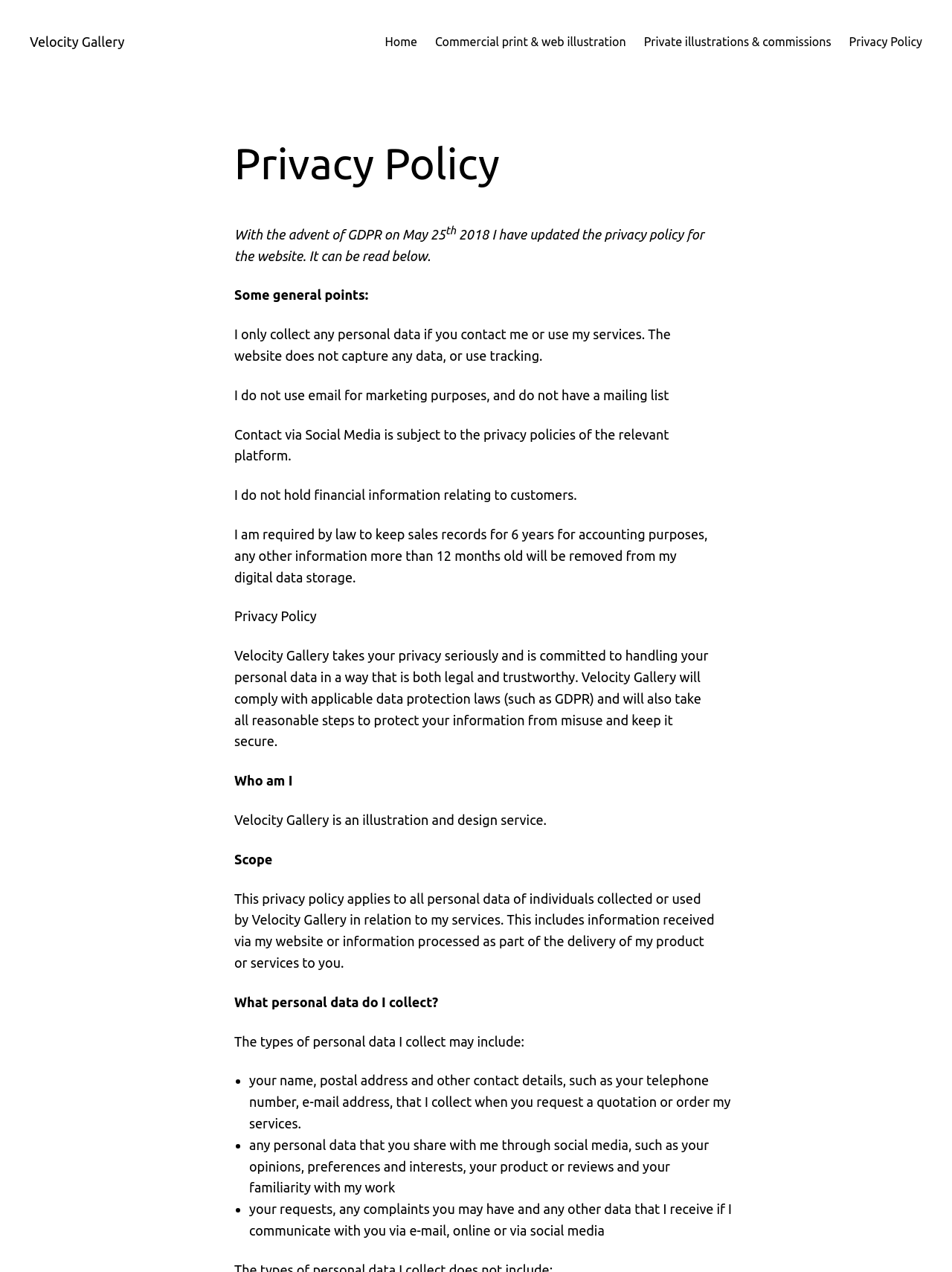What type of service does Velocity Gallery provide?
Provide a fully detailed and comprehensive answer to the question.

According to the webpage, Velocity Gallery is an illustration and design service, which suggests that it provides creative services related to illustration and design.